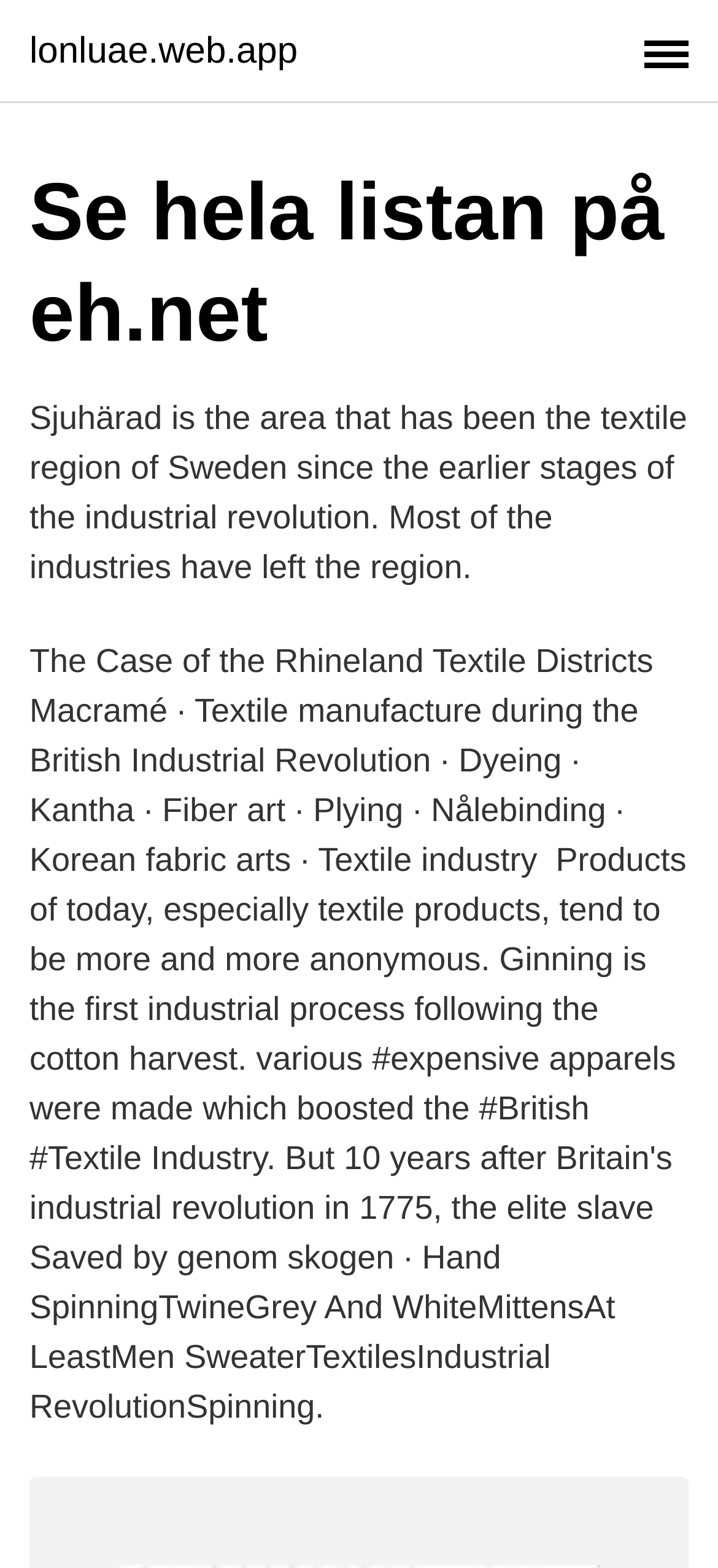Extract the bounding box coordinates of the UI element described: "lonluae.web.app". Provide the coordinates in the format [left, top, right, bottom] with values ranging from 0 to 1.

[0.041, 0.021, 0.415, 0.044]